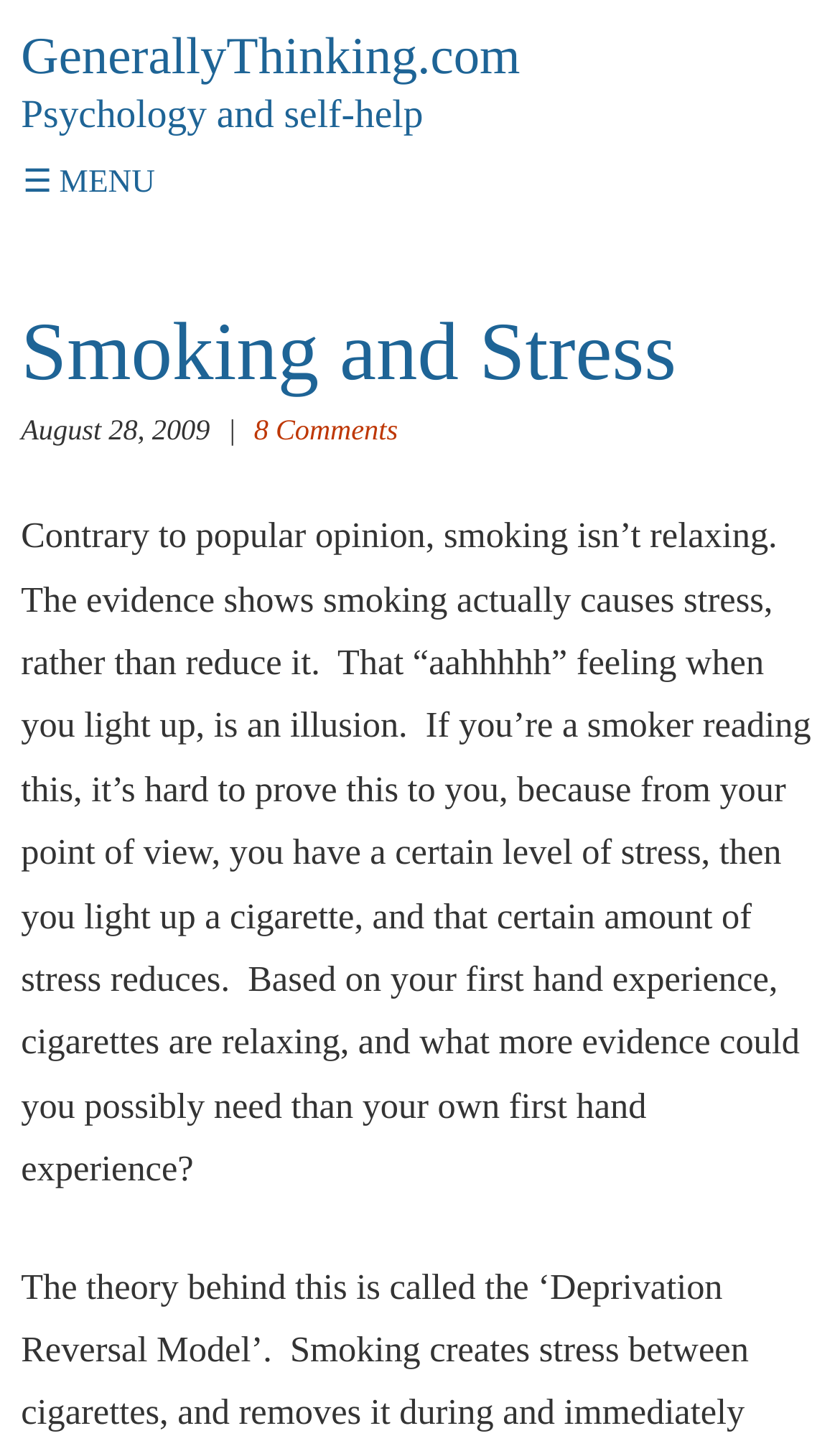Provide a brief response to the question using a single word or phrase: 
When was the article published?

August 28, 2009